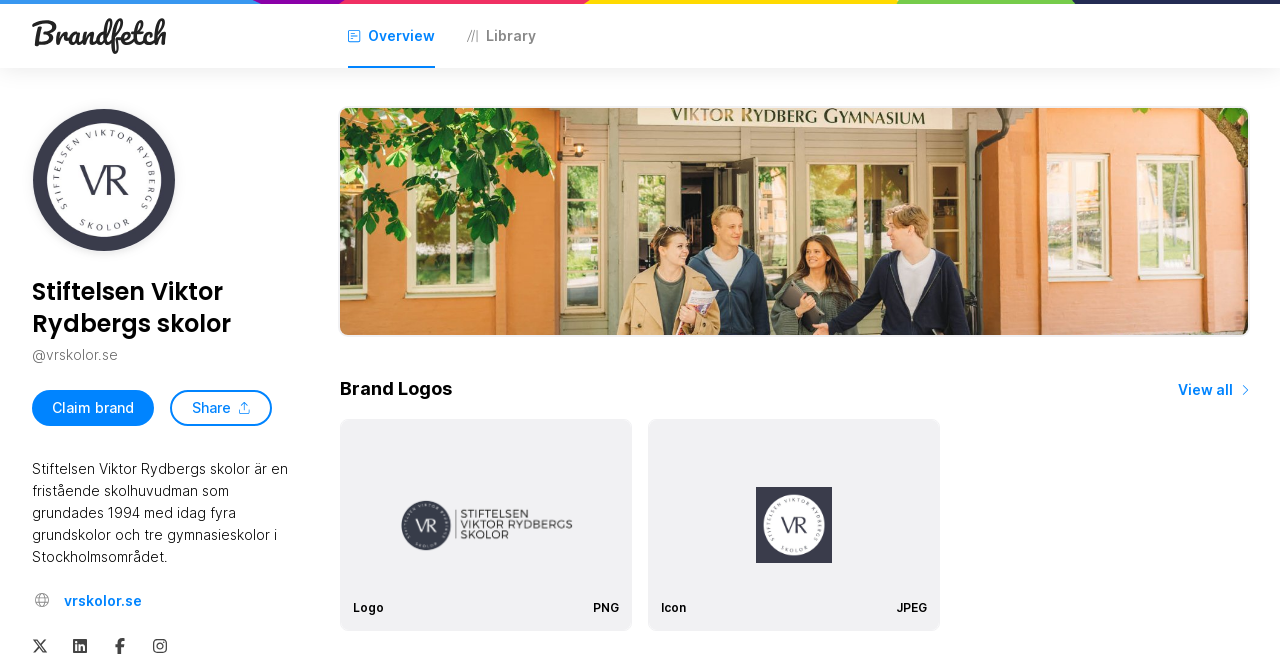What is the website of the school?
Provide a fully detailed and comprehensive answer to the question.

I found the answer by looking at the text content of the webpage, which contains the URL 'vrskolor.se' in multiple places, suggesting that it is the website of the school.